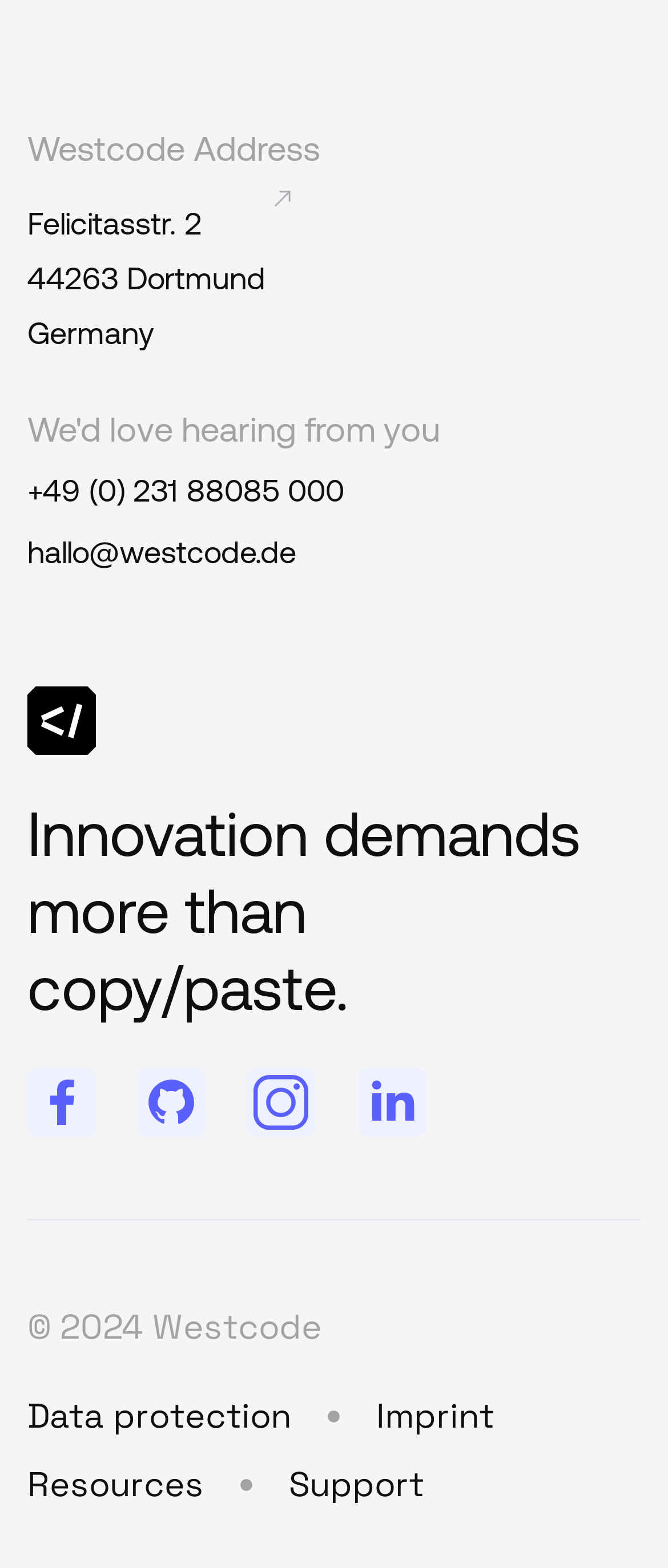What is the address of Westcode?
Please give a detailed and thorough answer to the question, covering all relevant points.

I found the address by looking at the link element with the text 'Westcode Address Felicitasstr. 2 44263 Dortmund Germany' which is a child of the root element.